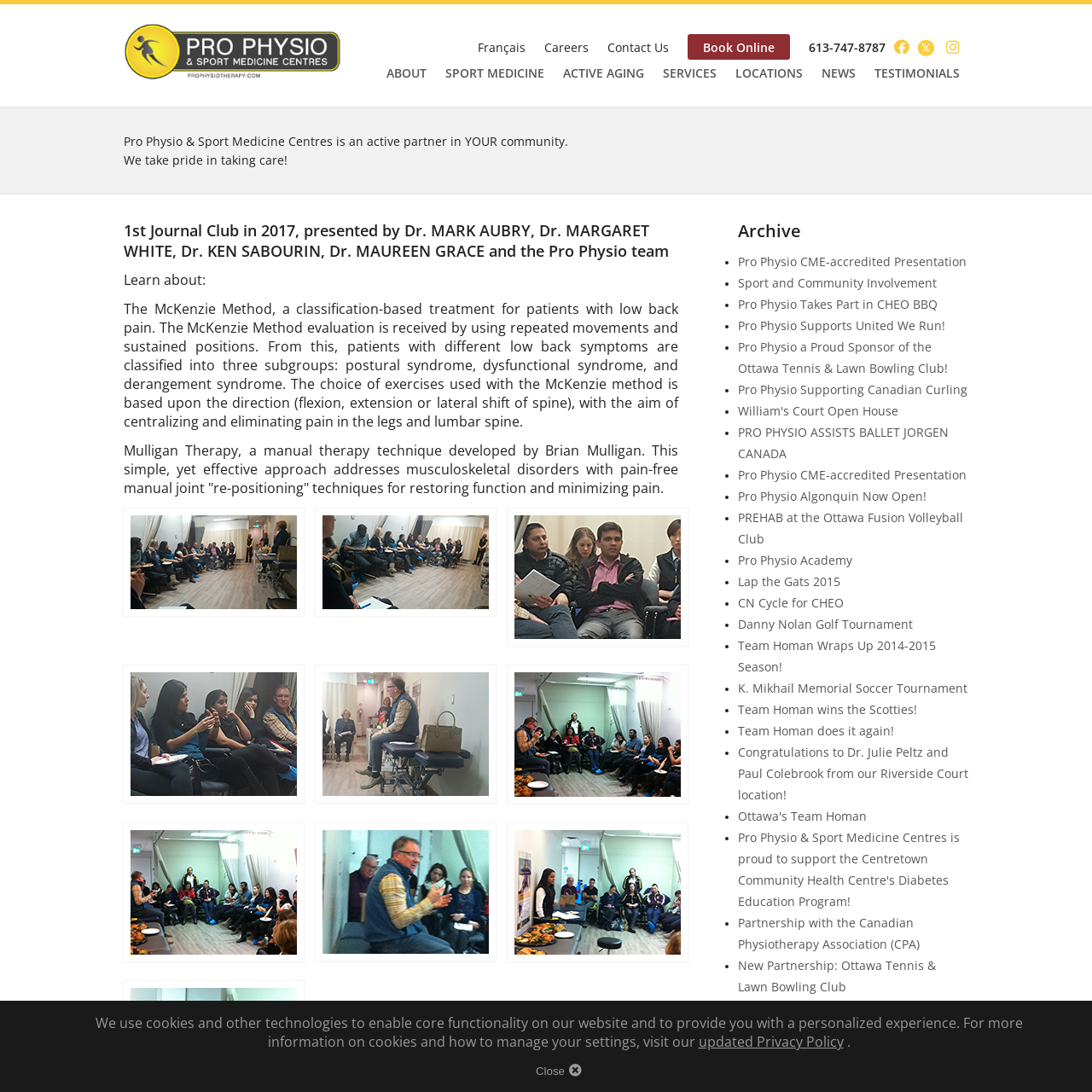Explain in detail what you observe on this webpage.

The webpage is about Pro Physio and Sport Medicine Centres, a leader in physiotherapy and rehabilitation in the Greater Ottawa Region. At the top, there is a heading with the centre's name, accompanied by a link to the same. Below this, there are several links to different sections of the website, including Français, Careers, Contact Us, Book Online, and phone number. 

To the right of these links, there are social media icons, including Facebook, Twitter, and Instagram. Below these icons, there are links to various sections of the website, including ABOUT, SPORT MEDICINE, ACTIVE AGING, SERVICES, LOCATIONS, NEWS, and TESTIMONIALS.

The main content of the webpage starts with a static text describing Pro Physio & Sport Medicine Centres as an active partner in the community, taking pride in taking care. Below this, there is a heading describing the 1st Journal Club in 2017, presented by several doctors and the Pro Physio team. 

Following this, there is a section describing the McKenzie Method and Mulligan Therapy, two manual therapy techniques used in physiotherapy. This section is accompanied by three images, likely illustrating these techniques.

Below this section, there are nine images, arranged in three rows, likely showcasing the centre's activities or services. 

On the right side of the webpage, there is a section titled "Archive", which lists several news articles or events, including Pro Physio CME-accredited Presentation, Sport and Community Involvement, and several charity events or sponsorships. Each article or event is marked with a bullet point and has a link to read more.